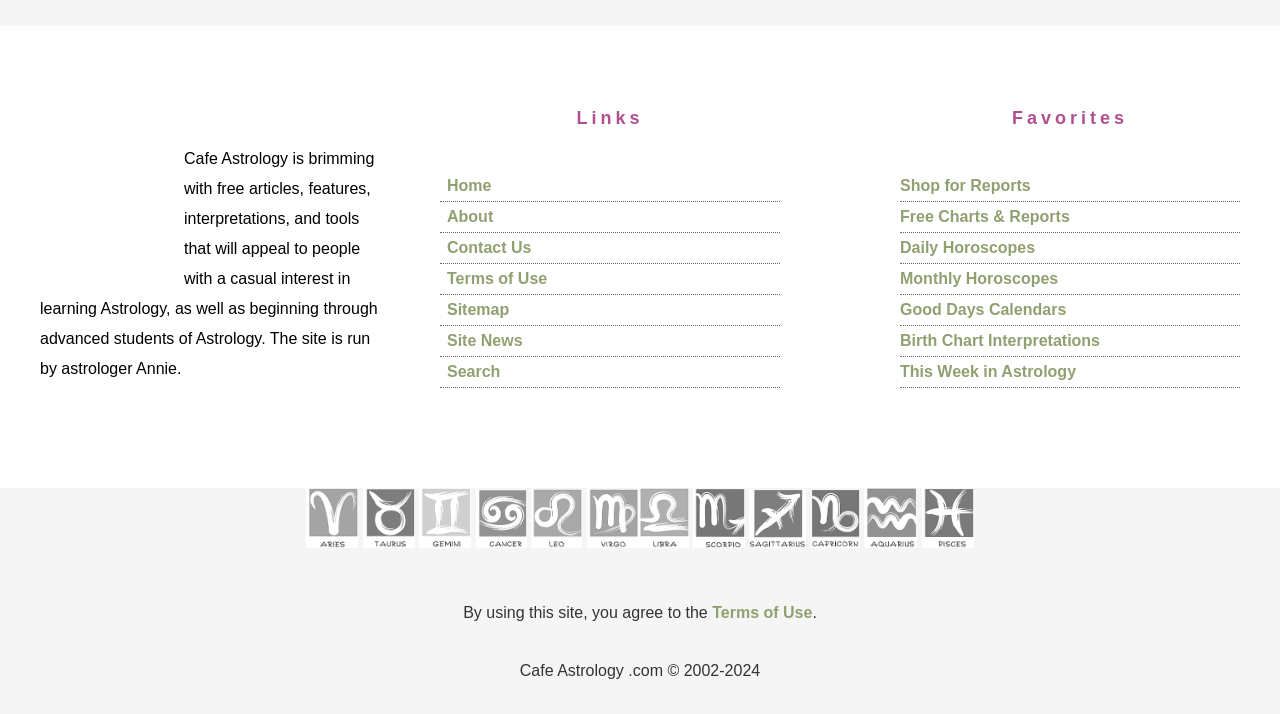Review the image closely and give a comprehensive answer to the question: What is the link to the 'Terms of Use' page?

The answer can be found in the link element with the description 'Terms of Use' which is located under the 'Links' heading and also at the bottom of the page with the description 'By using this site, you agree to the Terms of Use.'